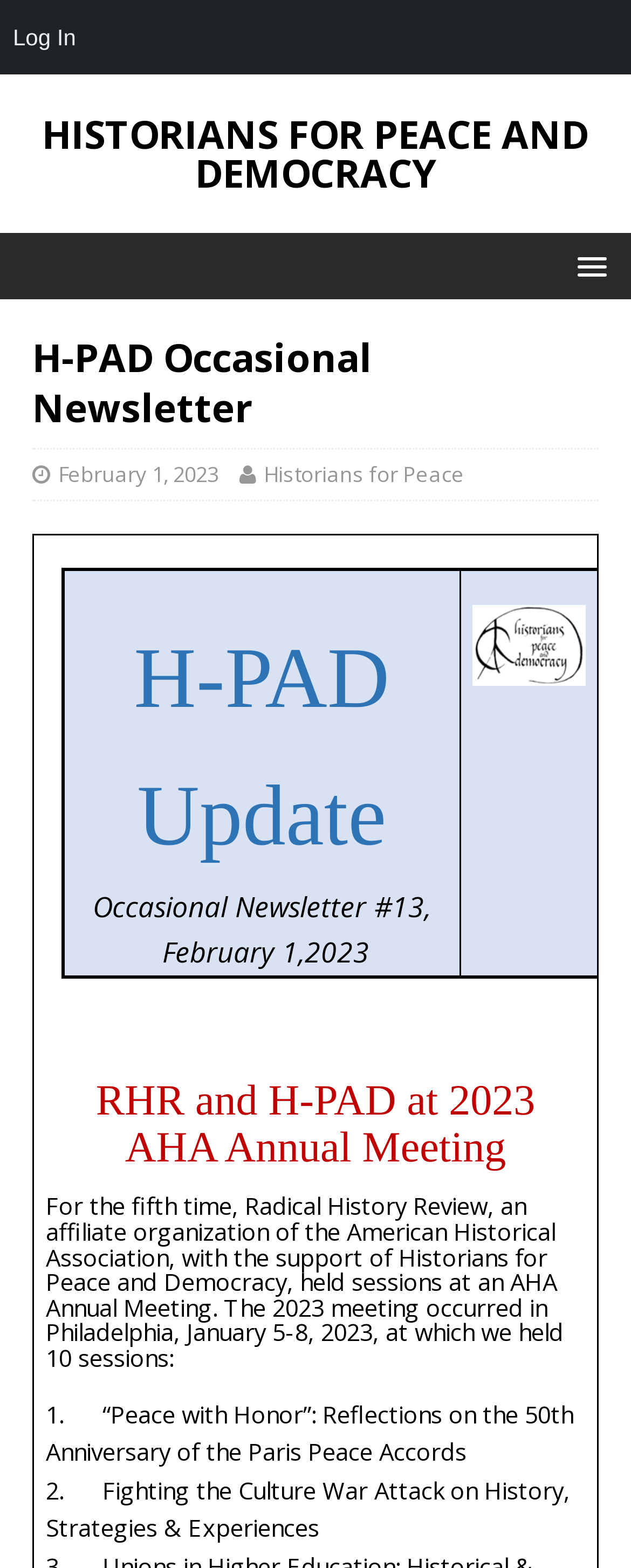Provide a short answer to the following question with just one word or phrase: How many sessions did RHR and H-PAD hold at the 2023 AHA Annual Meeting?

10